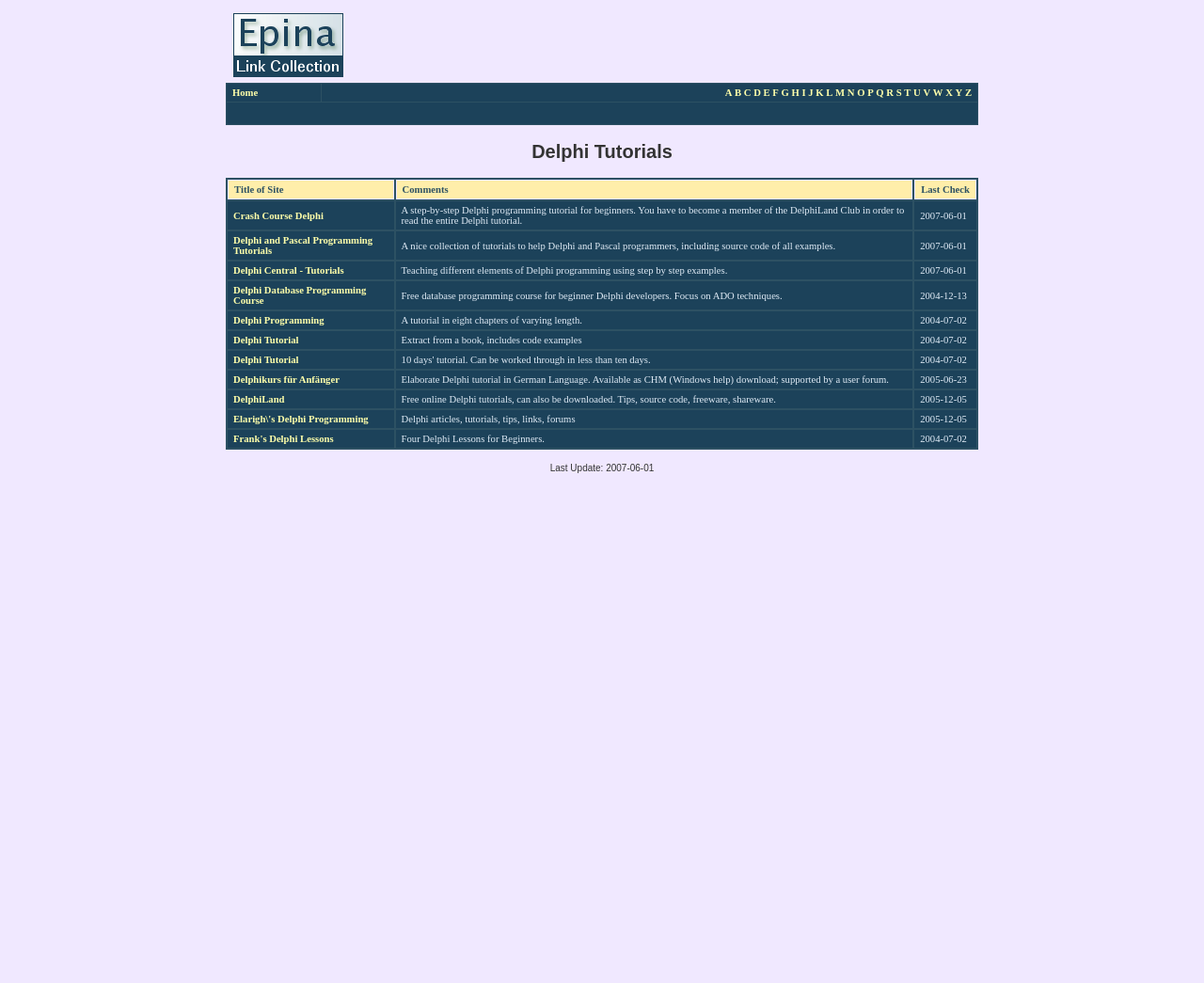Locate the bounding box coordinates of the element that needs to be clicked to carry out the instruction: "View the Delphi and Pascal Programming Tutorials". The coordinates should be given as four float numbers ranging from 0 to 1, i.e., [left, top, right, bottom].

[0.194, 0.239, 0.309, 0.26]